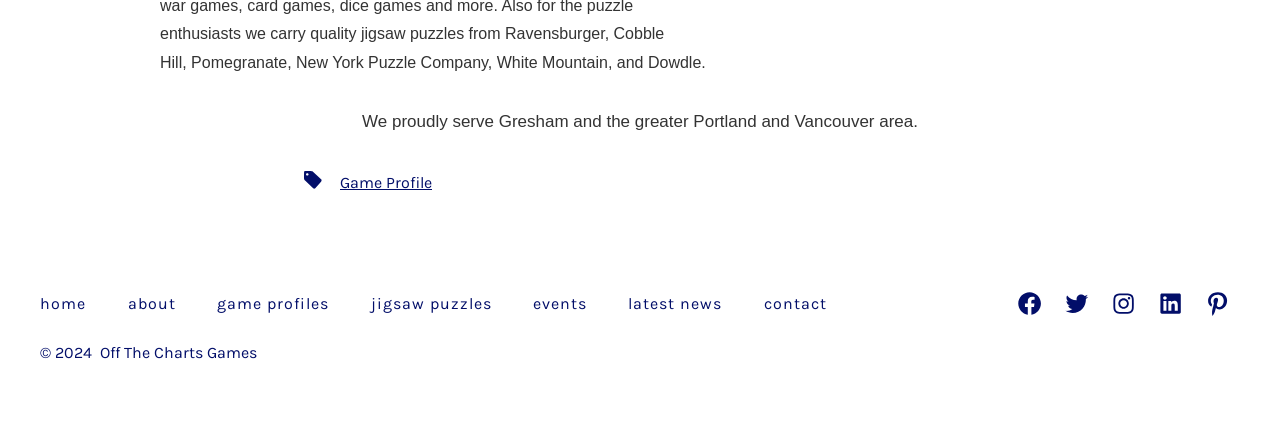Please specify the bounding box coordinates for the clickable region that will help you carry out the instruction: "visit jigsaw puzzles".

[0.275, 0.67, 0.399, 0.765]